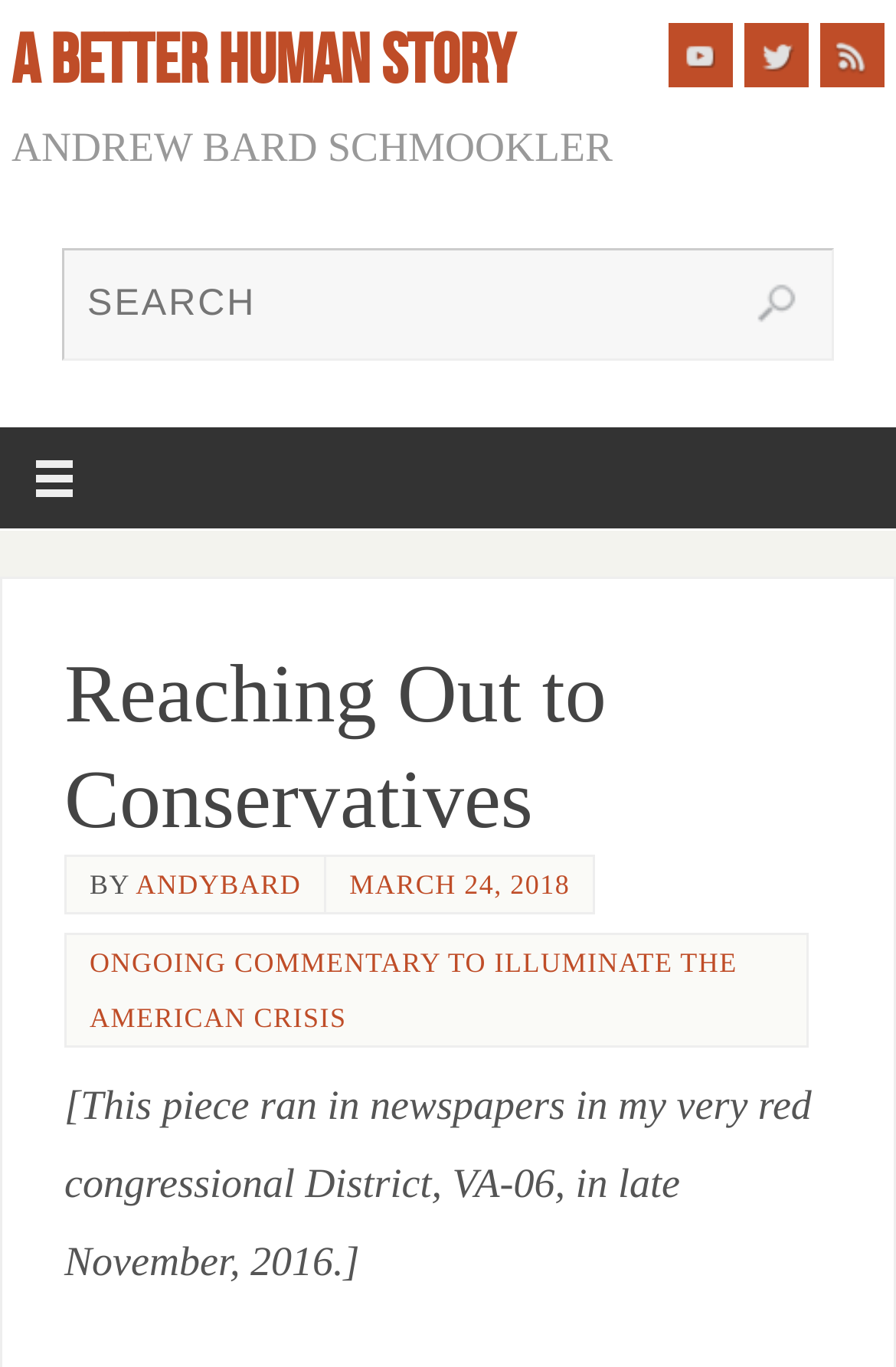What is the author's name?
Offer a detailed and exhaustive answer to the question.

The author's name can be found in the static text element 'ANDREW BARD SCHMOOKLER' located at the top of the webpage, below the link 'A BETTER HUMAN STORY'.